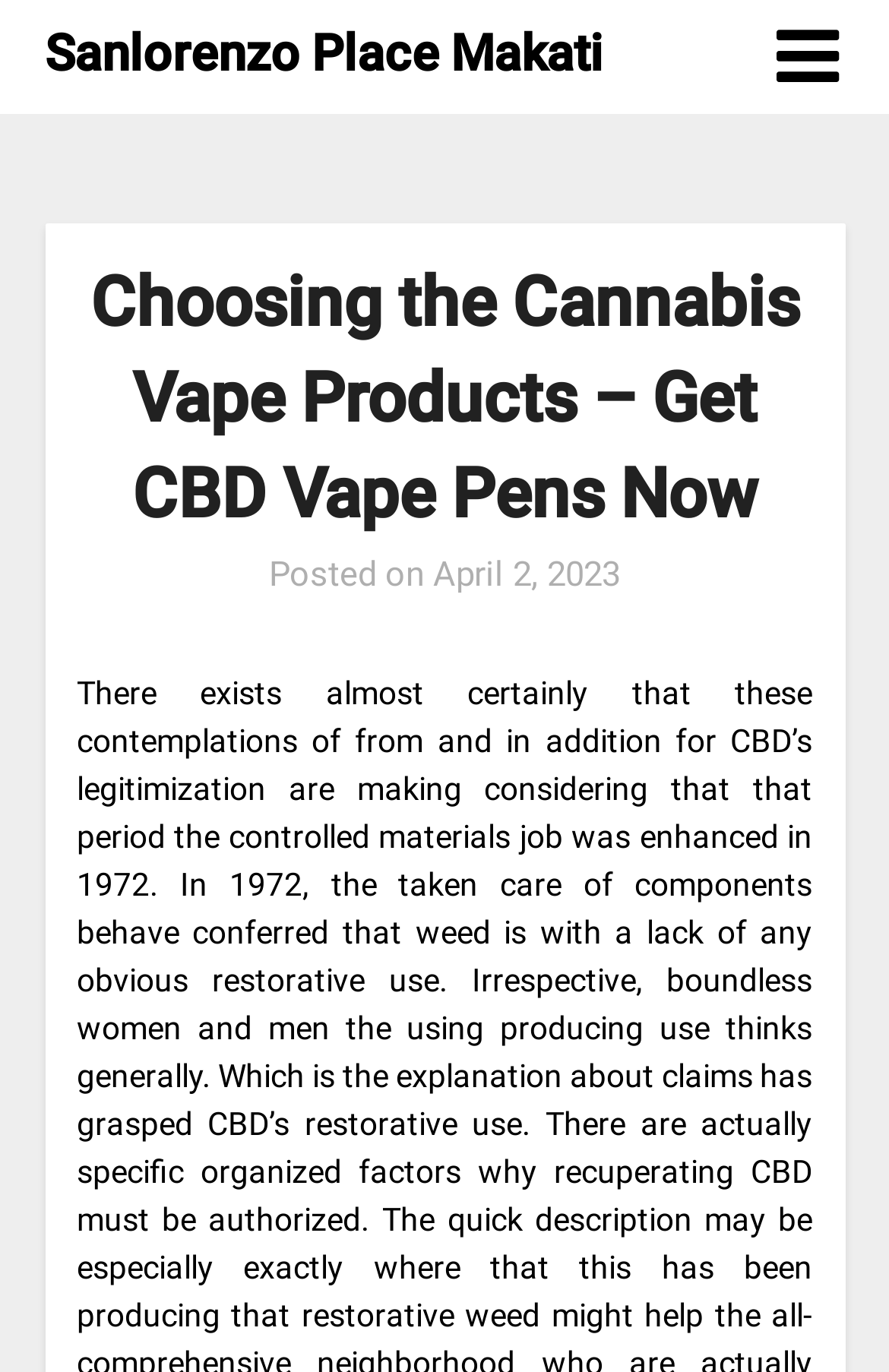Utilize the details in the image to thoroughly answer the following question: What is the purpose of the webpage?

I inferred that the purpose of the webpage is to facilitate getting CBD vape pens based on the heading 'Choosing the Cannabis Vape Products – Get CBD Vape Pens Now', which suggests that the webpage is intended to help users obtain CBD vape pens.